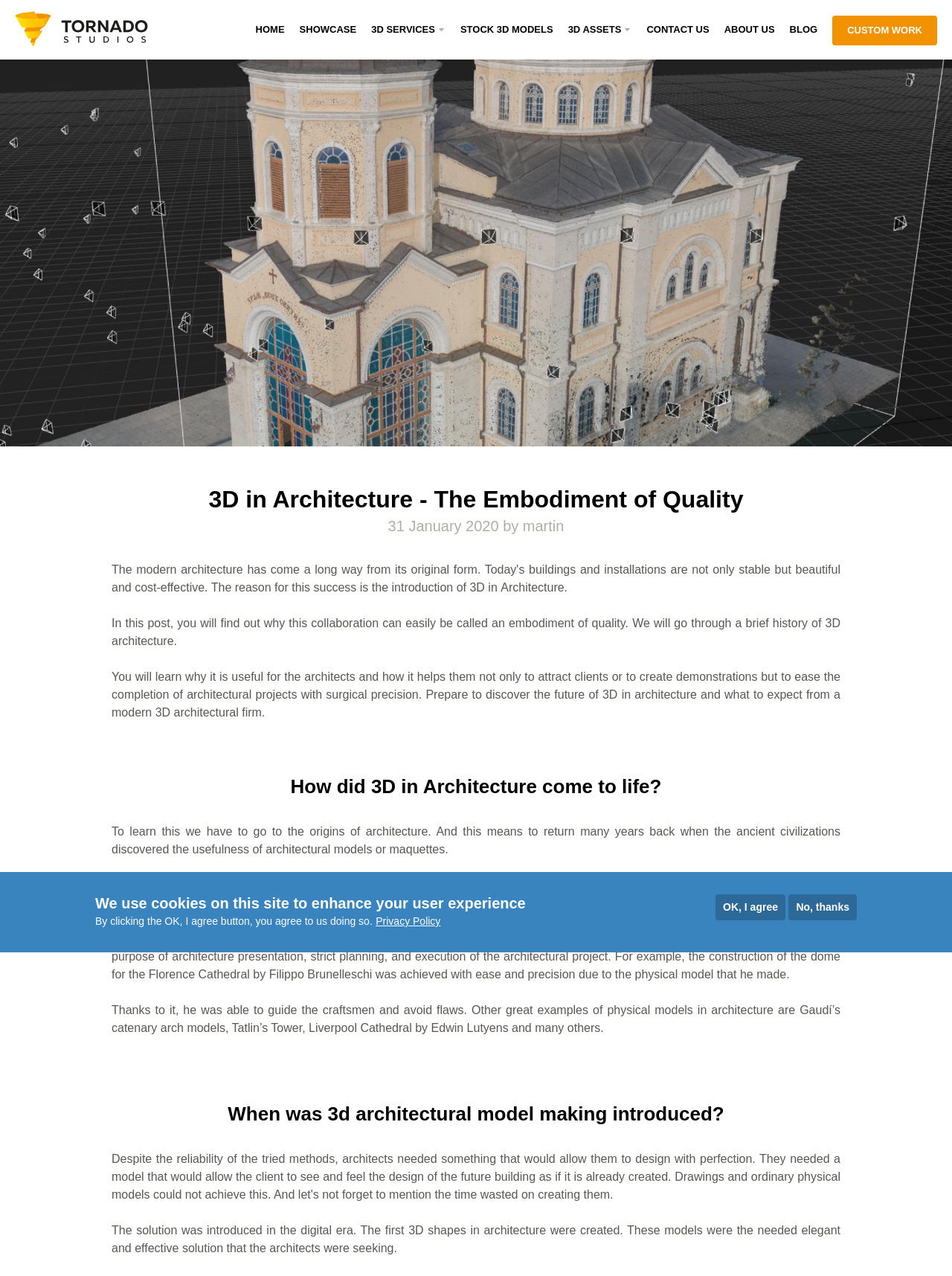Ascertain the bounding box coordinates for the UI element detailed here: "Custom Work". The coordinates should be provided as [left, top, right, bottom] with each value being a float between 0 and 1.

[0.874, 0.012, 0.984, 0.036]